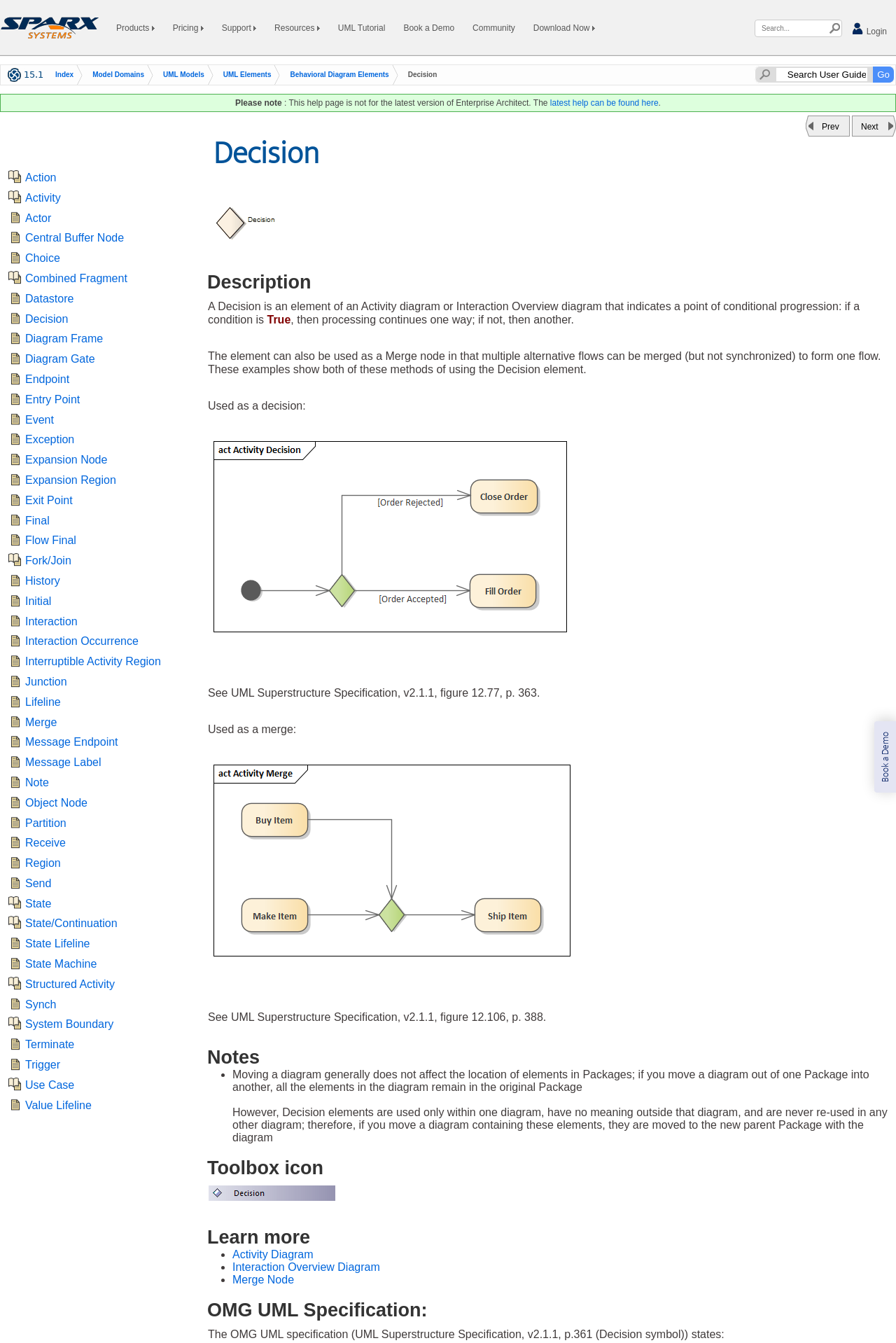Analyze the image and give a detailed response to the question:
What is the purpose of the Decision element in UML?

The Decision element is used in Activity diagrams or Interaction Overview diagrams to indicate a point of conditional progression, where if a condition is true, then processing continues one way, and if not, then another.